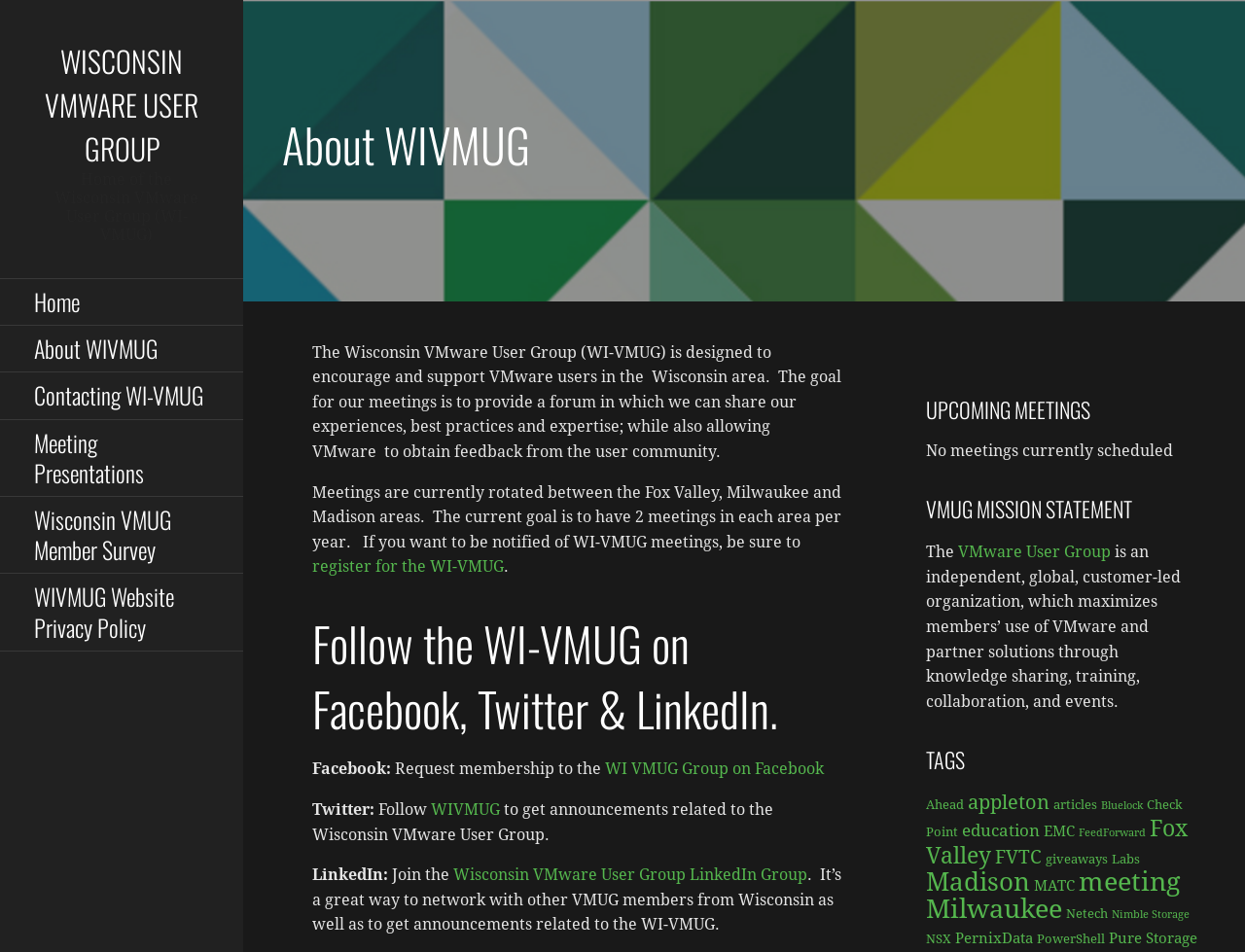Given the element description, predict the bounding box coordinates in the format (top-left x, top-left y, bottom-right x, bottom-right y), using floating point numbers between 0 and 1: WI VMUG Group on Facebook

[0.486, 0.798, 0.662, 0.817]